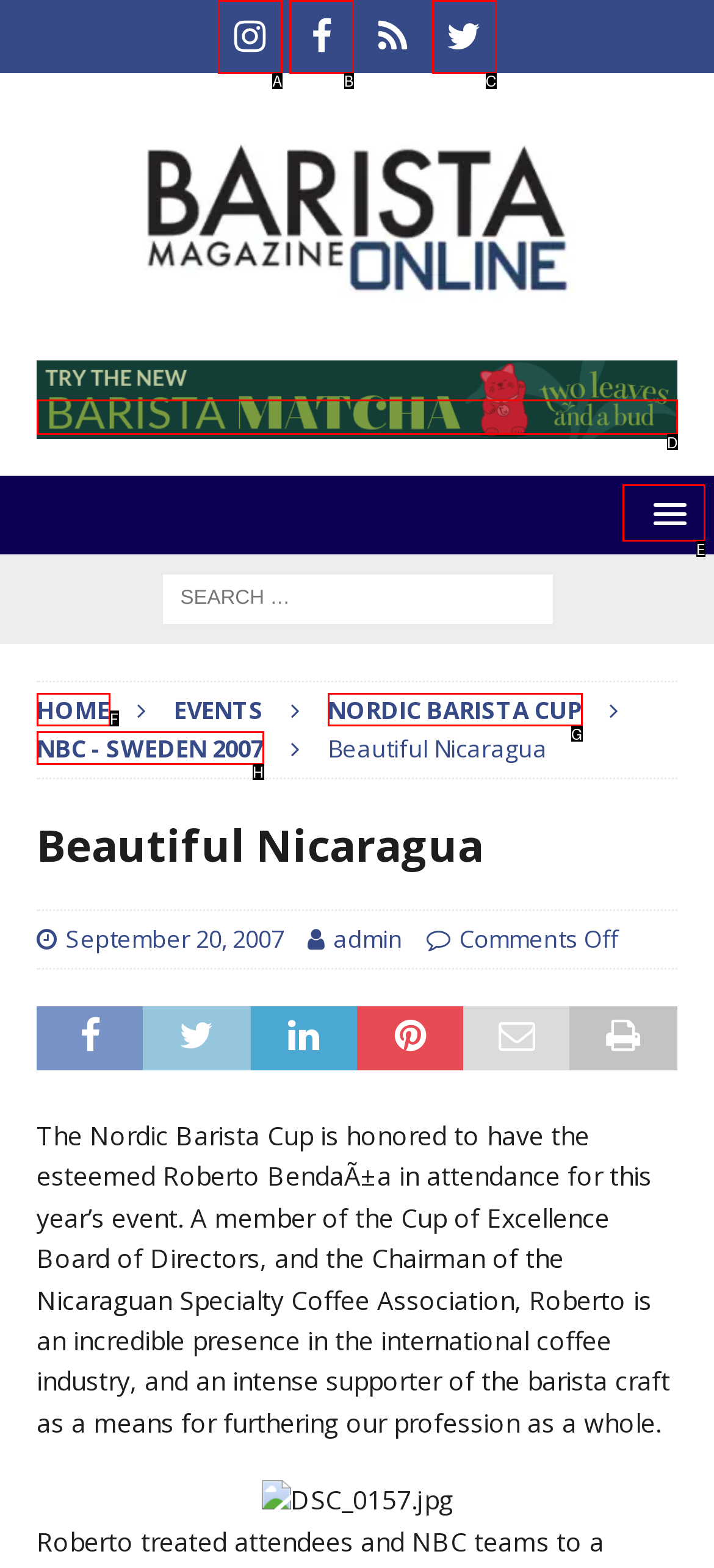Choose the HTML element that aligns with the description: instagram. Indicate your choice by stating the letter.

A